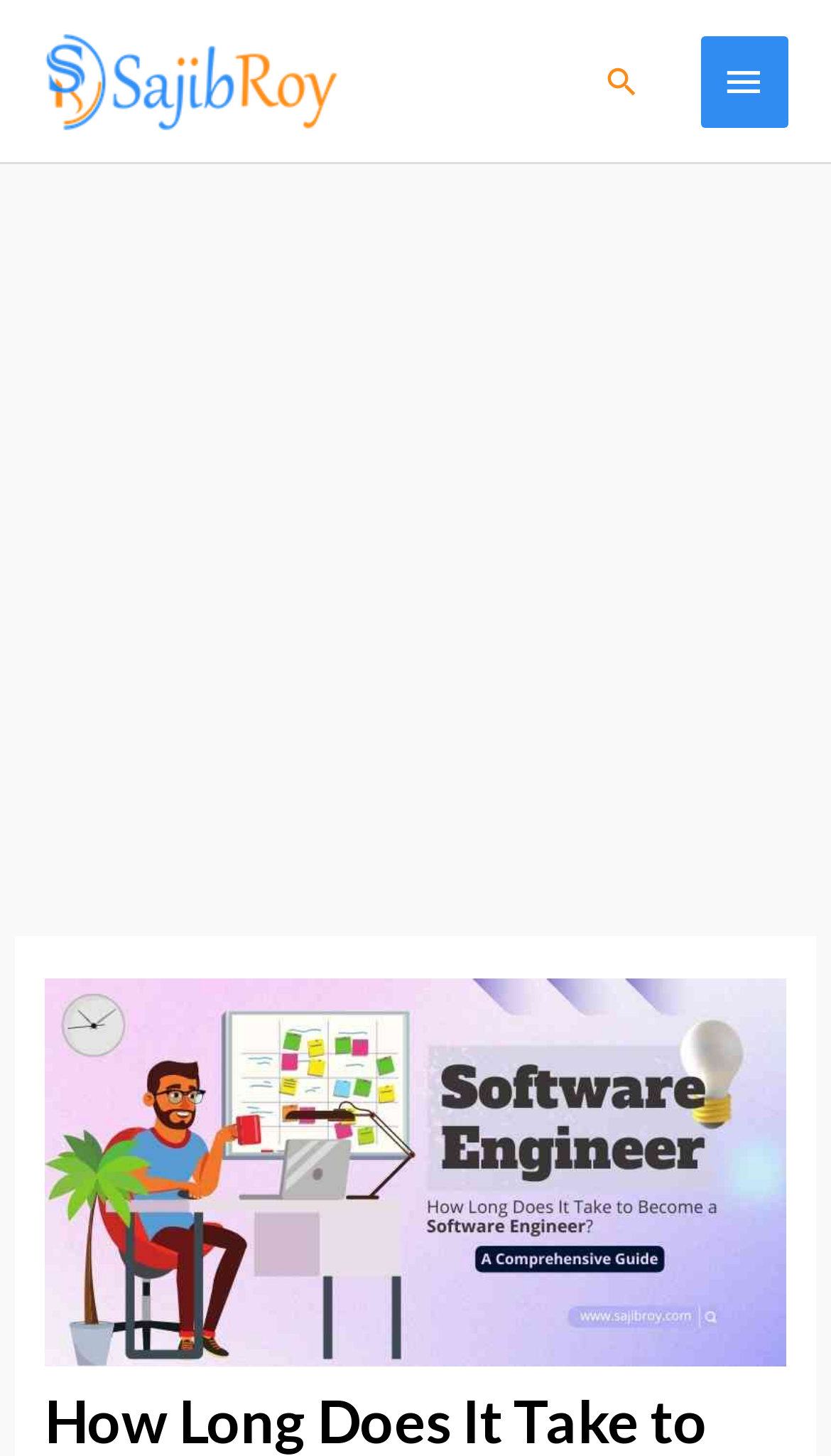Bounding box coordinates are specified in the format (top-left x, top-left y, bottom-right x, bottom-right y). All values are floating point numbers bounded between 0 and 1. Please provide the bounding box coordinate of the region this sentence describes: aria-label="Advertisement" name="aswift_1" title="Advertisement"

[0.0, 0.155, 1.0, 0.631]